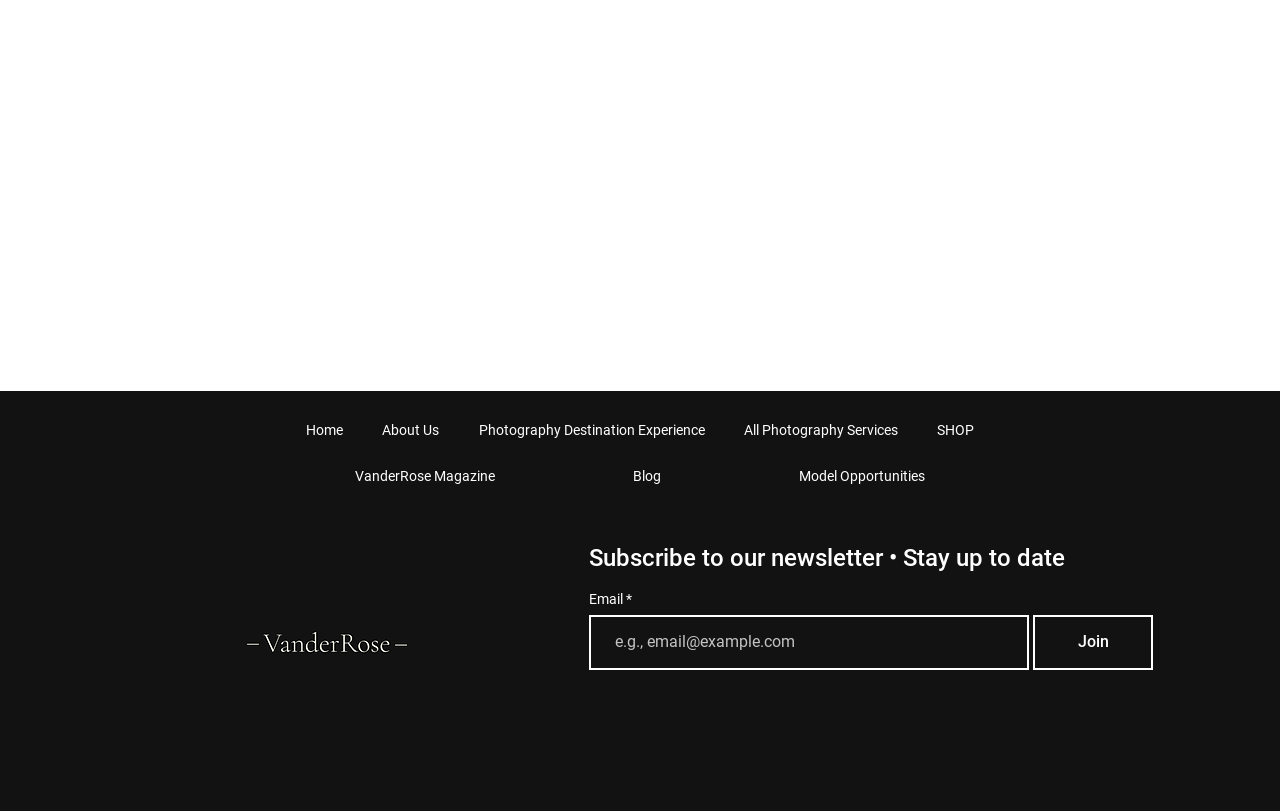Identify the bounding box coordinates of the clickable region necessary to fulfill the following instruction: "Create and manage business contacts". The bounding box coordinates should be four float numbers between 0 and 1, i.e., [left, top, right, bottom].

None